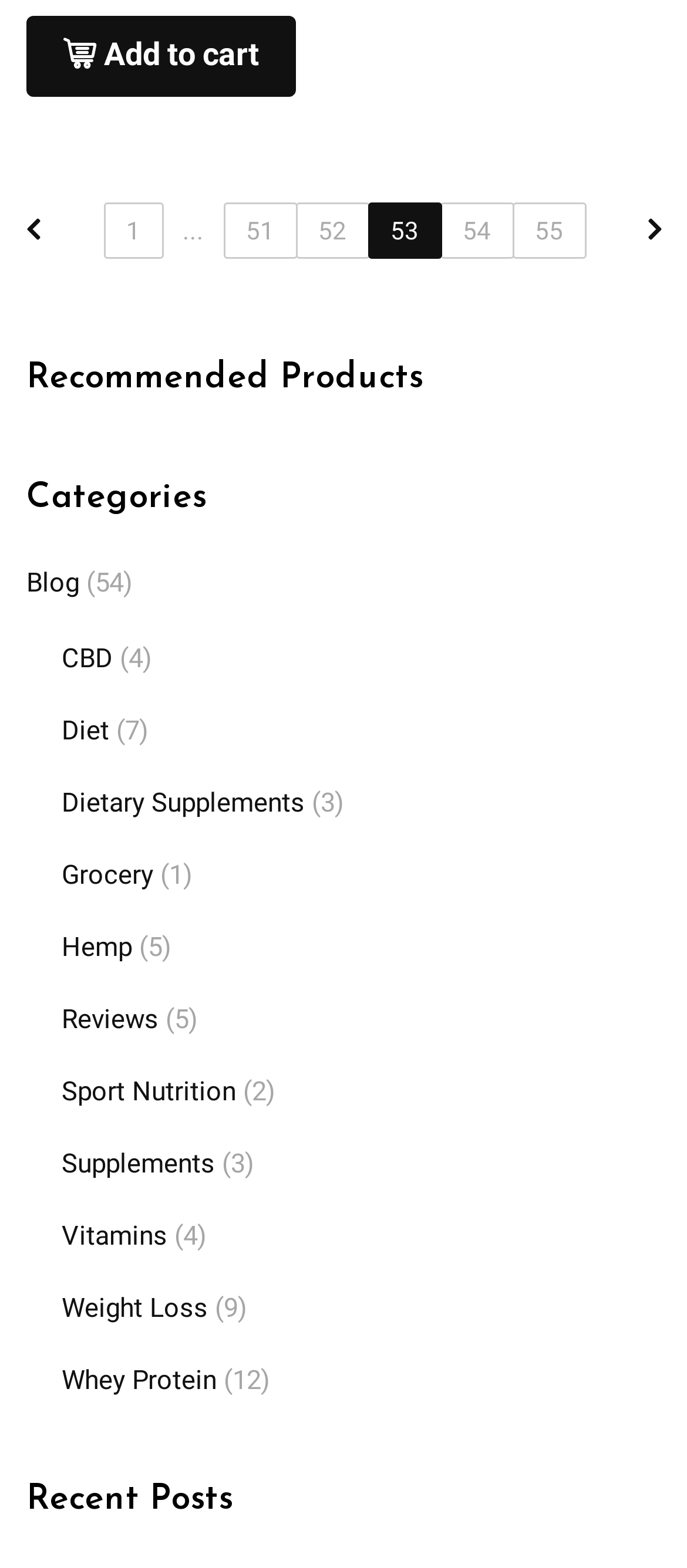Identify and provide the bounding box coordinates of the UI element described: "Supplements". The coordinates should be formatted as [left, top, right, bottom], with each number being a float between 0 and 1.

[0.09, 0.732, 0.313, 0.753]